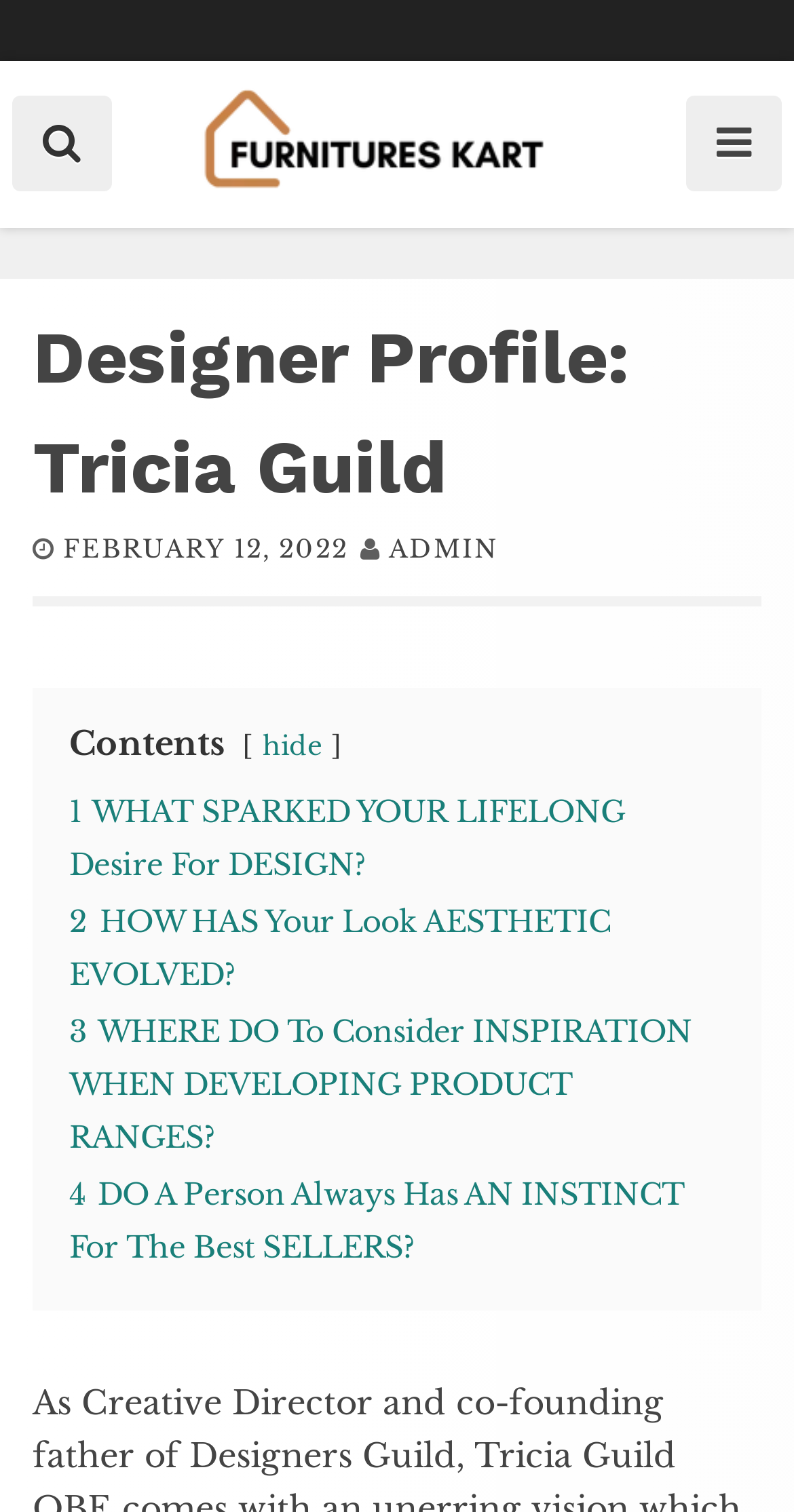How many links are there in the header section?
From the image, respond using a single word or phrase.

3